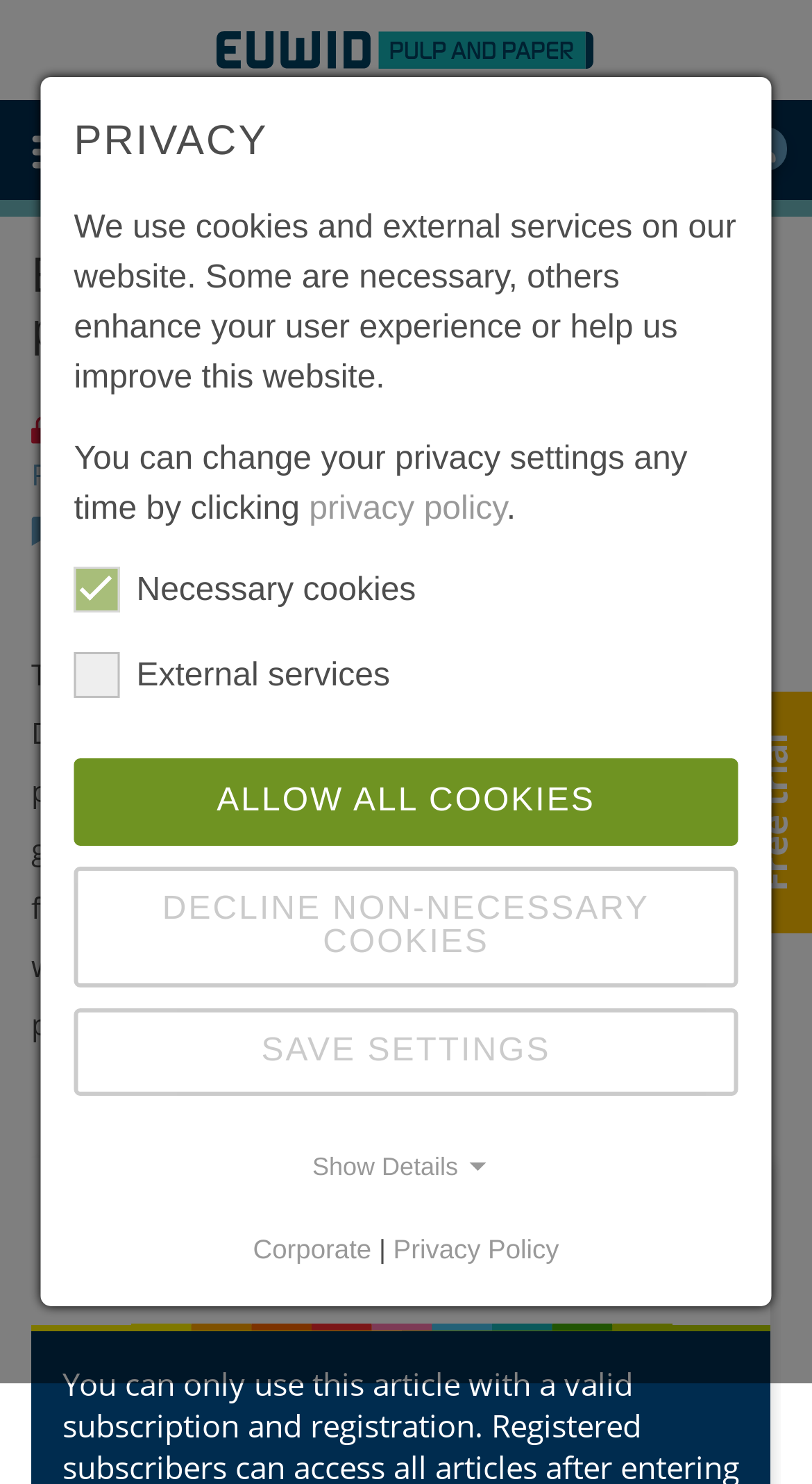From the element description privacy policy, predict the bounding box coordinates of the UI element. The coordinates must be specified in the format (top-left x, top-left y, bottom-right x, bottom-right y) and should be within the 0 to 1 range.

[0.381, 0.331, 0.624, 0.355]